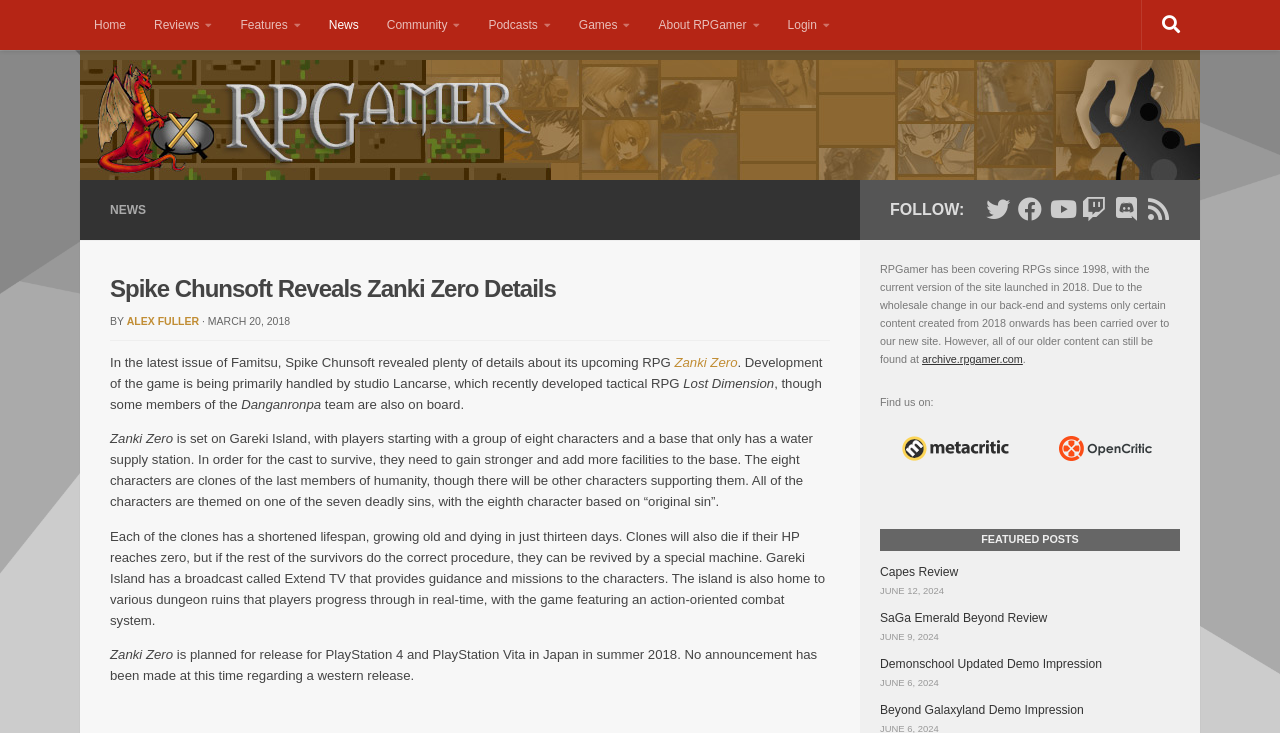Please mark the clickable region by giving the bounding box coordinates needed to complete this instruction: "Read the review of 'Capes'".

[0.688, 0.77, 0.749, 0.789]